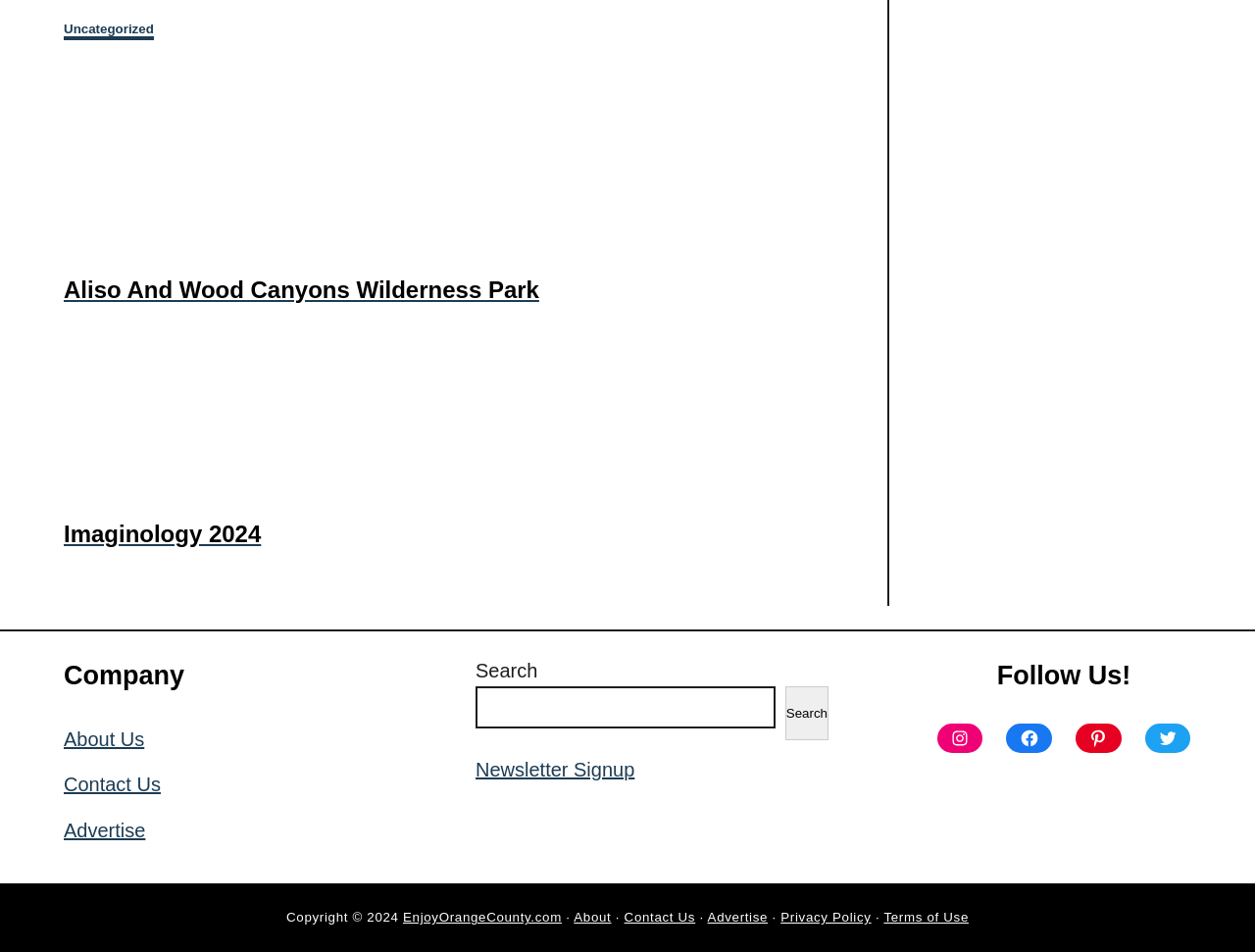Answer the question using only one word or a concise phrase: What is the purpose of the search box?

To search the website